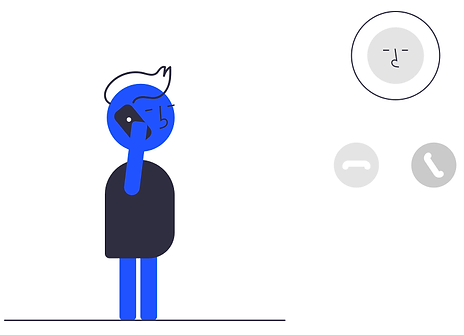Describe thoroughly the contents of the image.

The image illustrates a simplistic, modern graphic design featuring a stylized character. This character, depicted in shades of blue, appears to be engaged in a phone call. With an attentive posture, they hold a smartphone to their ear, suggesting a conversation taking place. The character has a minimalistic and playful style, characterized by a round head and short hair, adding to the casual vibe of the illustration.

To the right of the character, there are two circular icons representing phone functionalities, alongside a small face, which could imply the person on the other end of the line or an aspect of the call interface. This visual supports the theme of communication, likely reflecting the initial step in the process of selling a business as indicated by the accompanying text "STEP 1: Your Initial Valuation Call." The overall composition conveys a sense of approachability and simplicity, making it suitable for educational or business-related contexts.